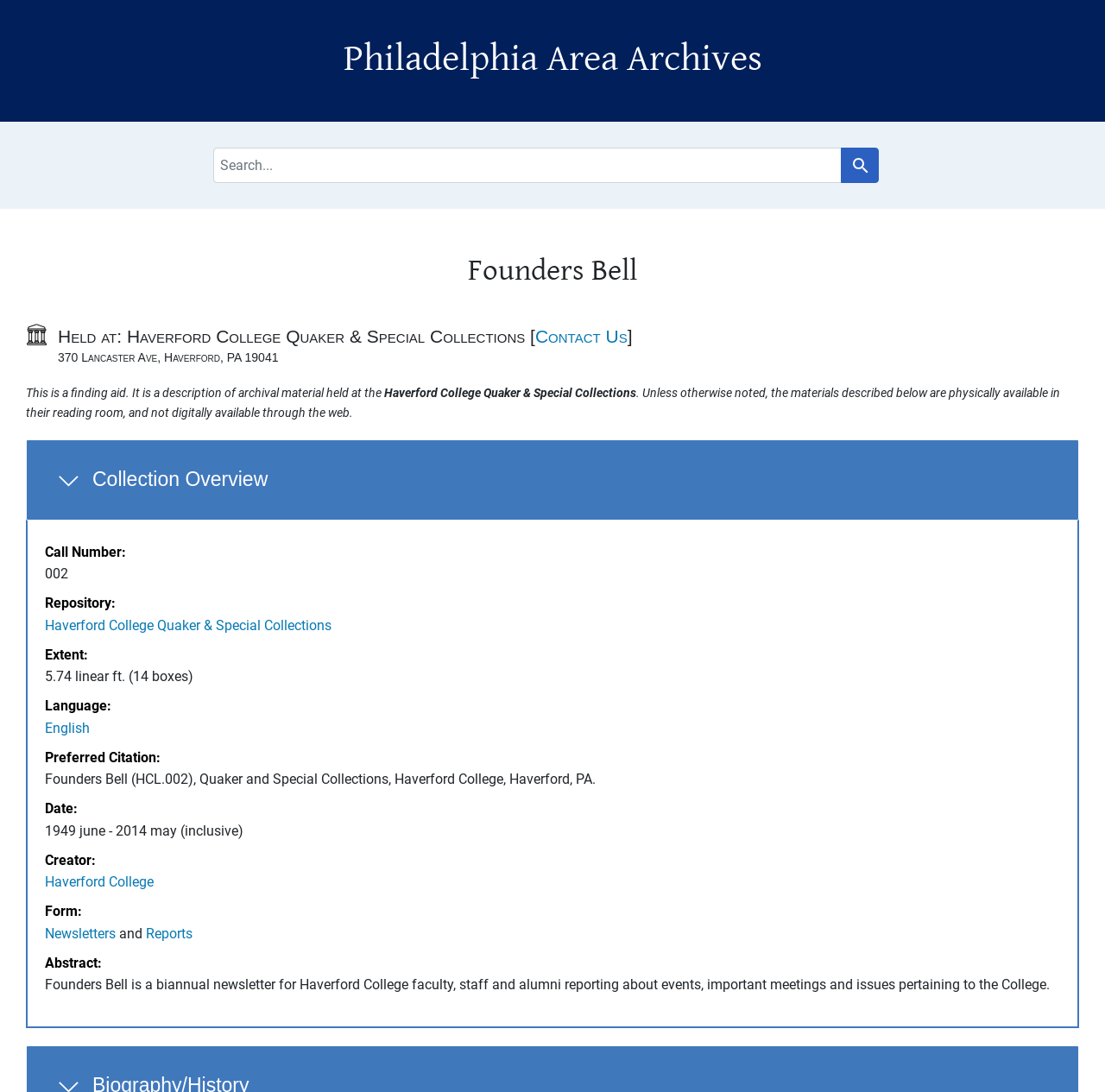Extract the bounding box coordinates for the UI element described as: "Search Search".

[0.761, 0.135, 0.796, 0.168]